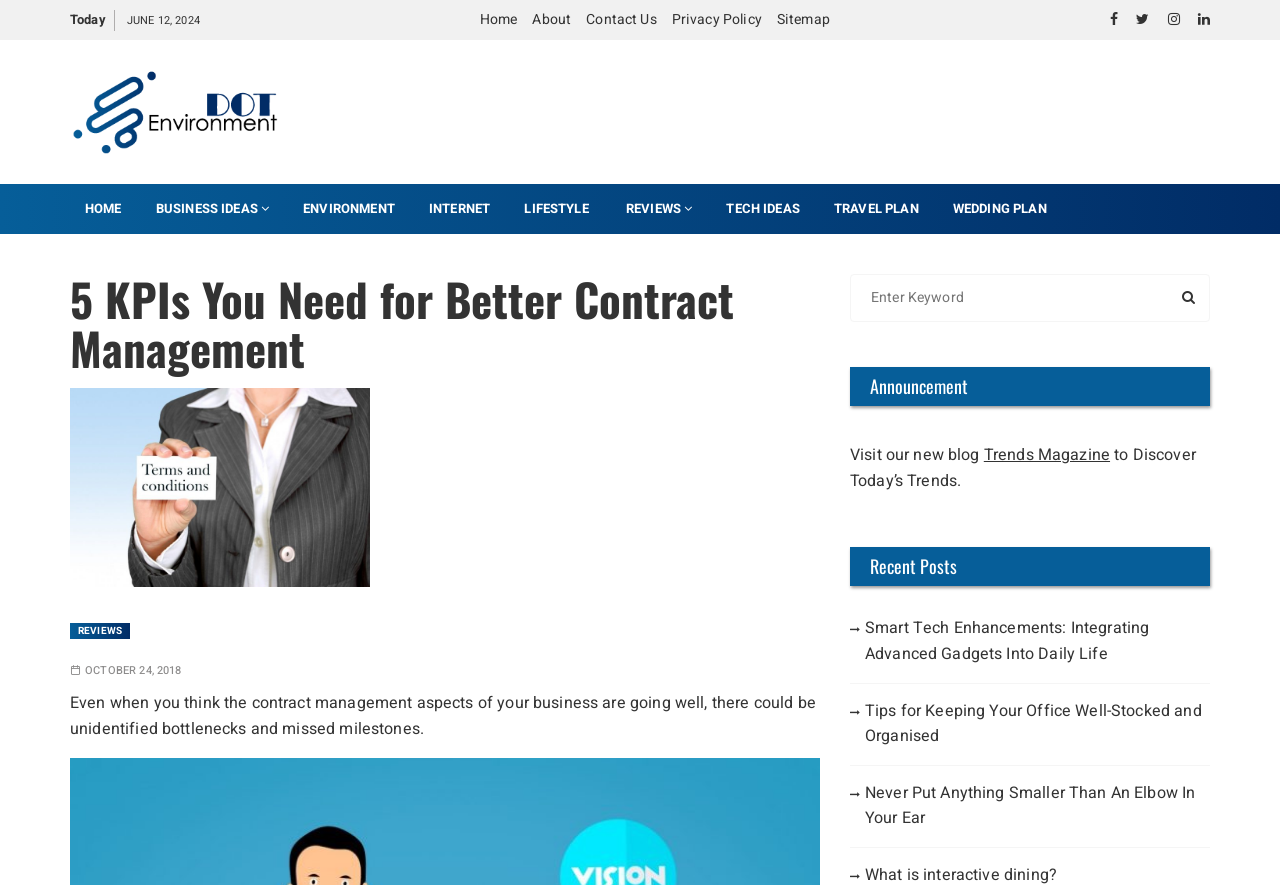What is the topic of the main article? Analyze the screenshot and reply with just one word or a short phrase.

Contract Management